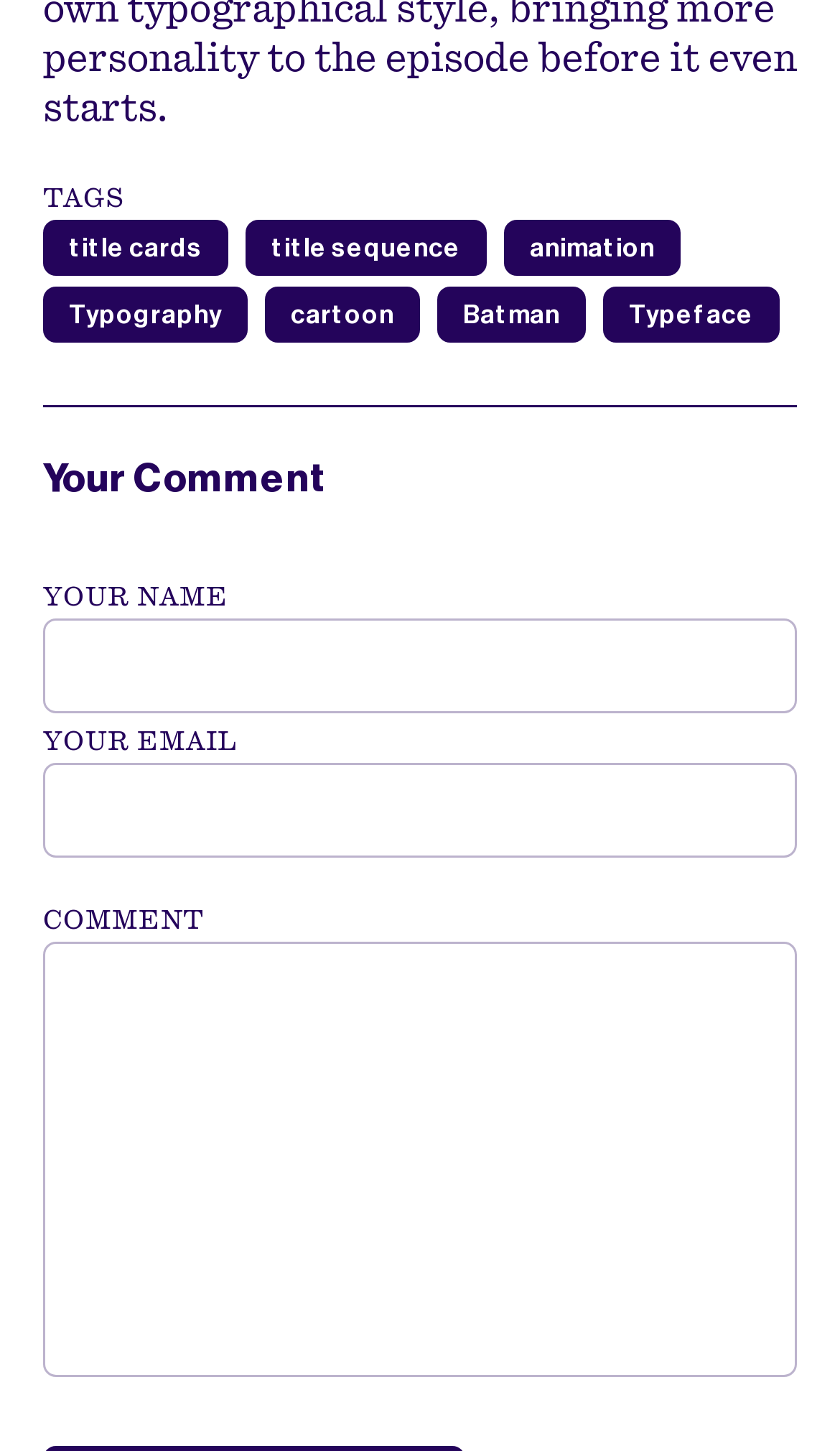Find and specify the bounding box coordinates that correspond to the clickable region for the instruction: "enter your name".

[0.051, 0.426, 0.949, 0.491]